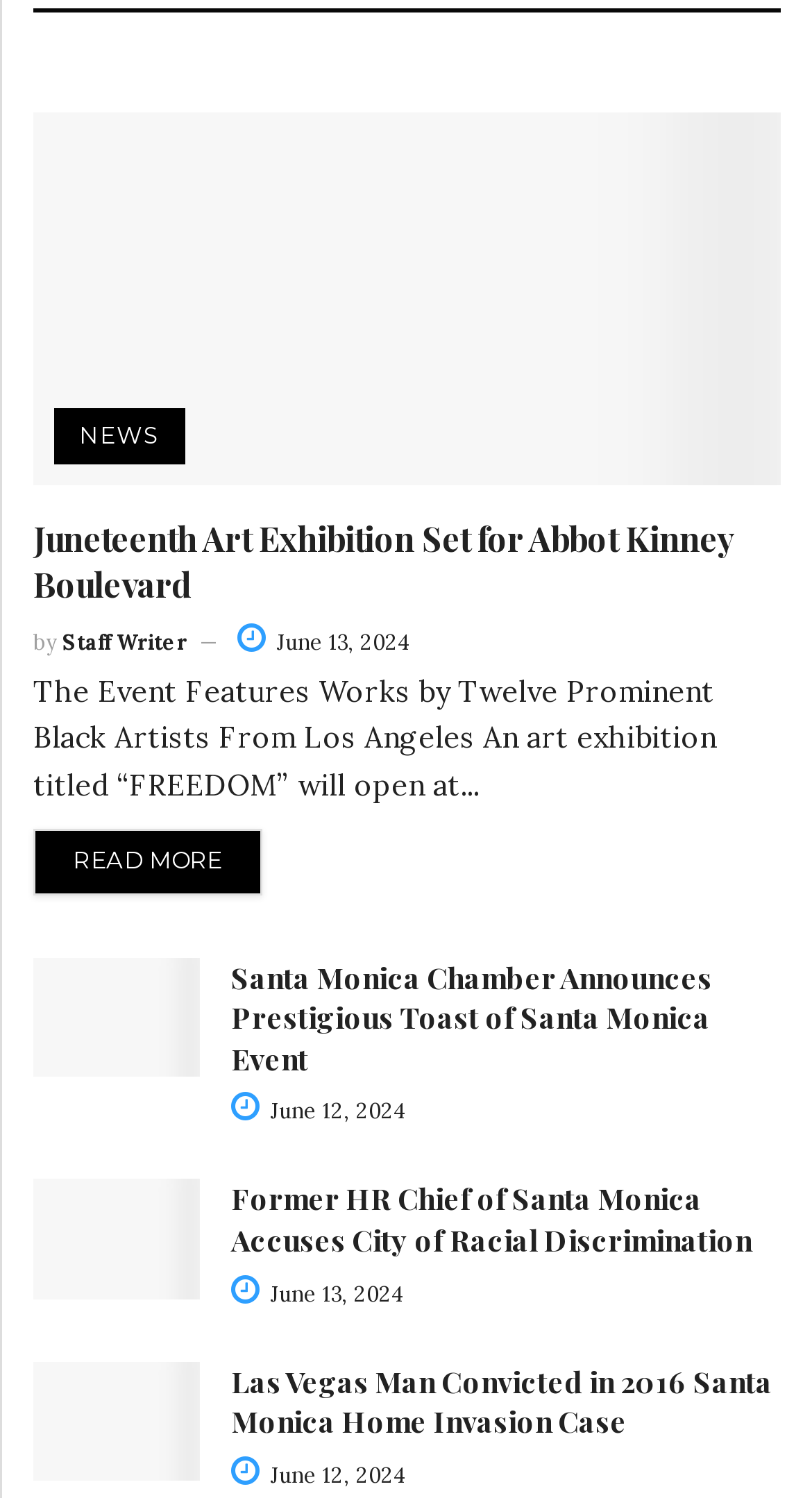What is the title of the second article?
Refer to the image and provide a concise answer in one word or phrase.

Santa Monica Chamber Announces Prestigious Toast of Santa Monica Event